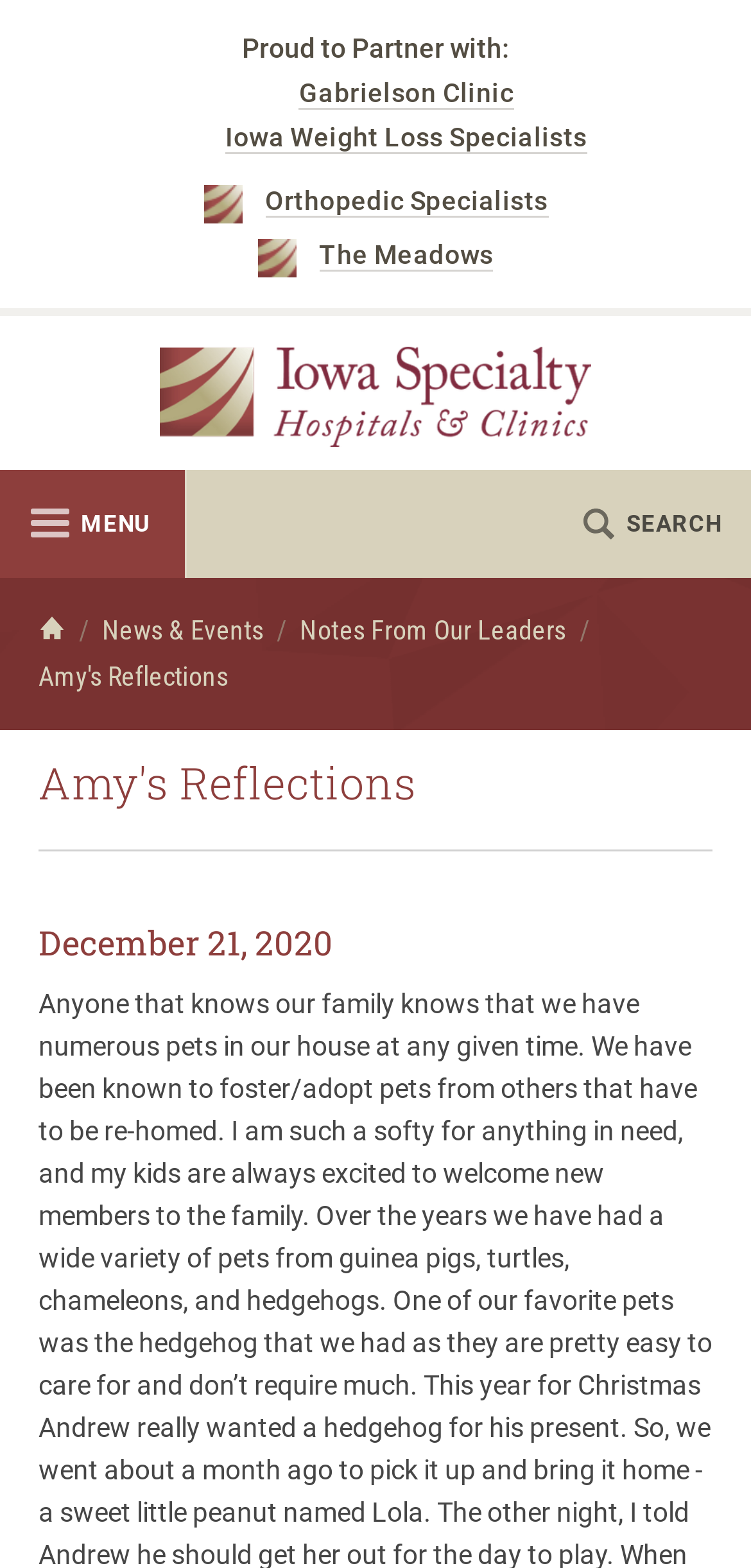Locate the bounding box coordinates of the area that needs to be clicked to fulfill the following instruction: "Visit Gabrielson Clinic". The coordinates should be in the format of four float numbers between 0 and 1, namely [left, top, right, bottom].

[0.398, 0.052, 0.684, 0.07]